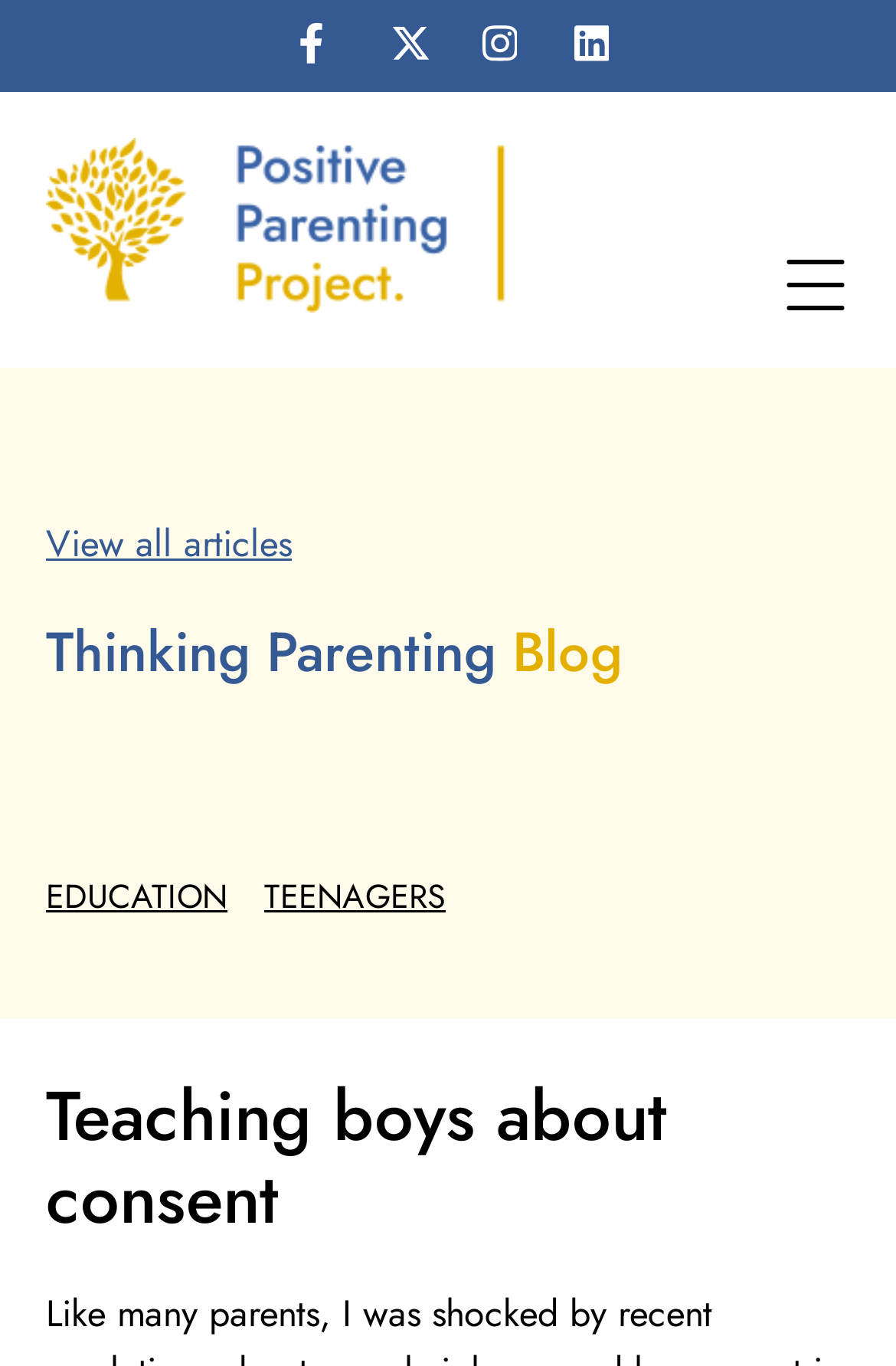What is the name of the blog?
Refer to the screenshot and respond with a concise word or phrase.

Thinking Parenting Blog